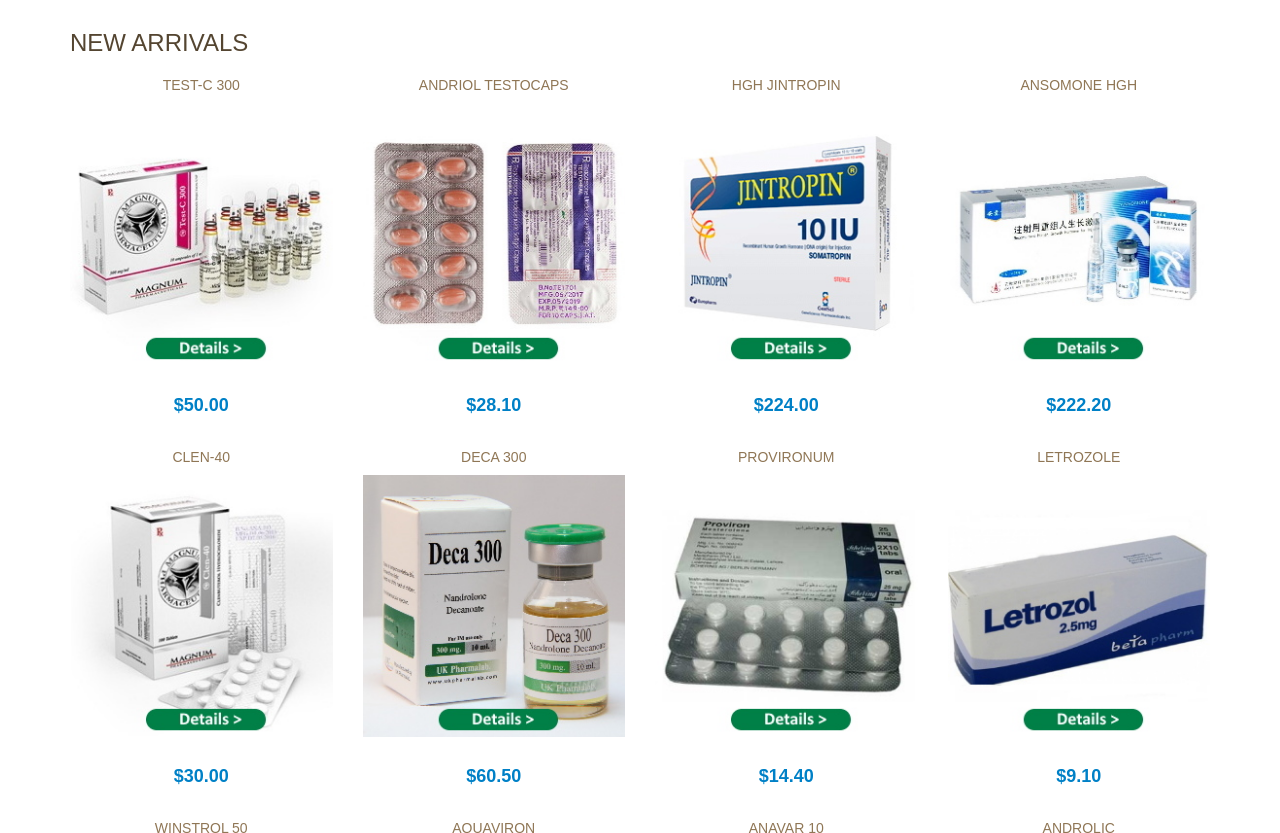Please find the bounding box for the following UI element description. Provide the coordinates in (top-left x, top-left y, bottom-right x, bottom-right y) format, with values between 0 and 1: Letrozole

[0.81, 0.538, 0.875, 0.558]